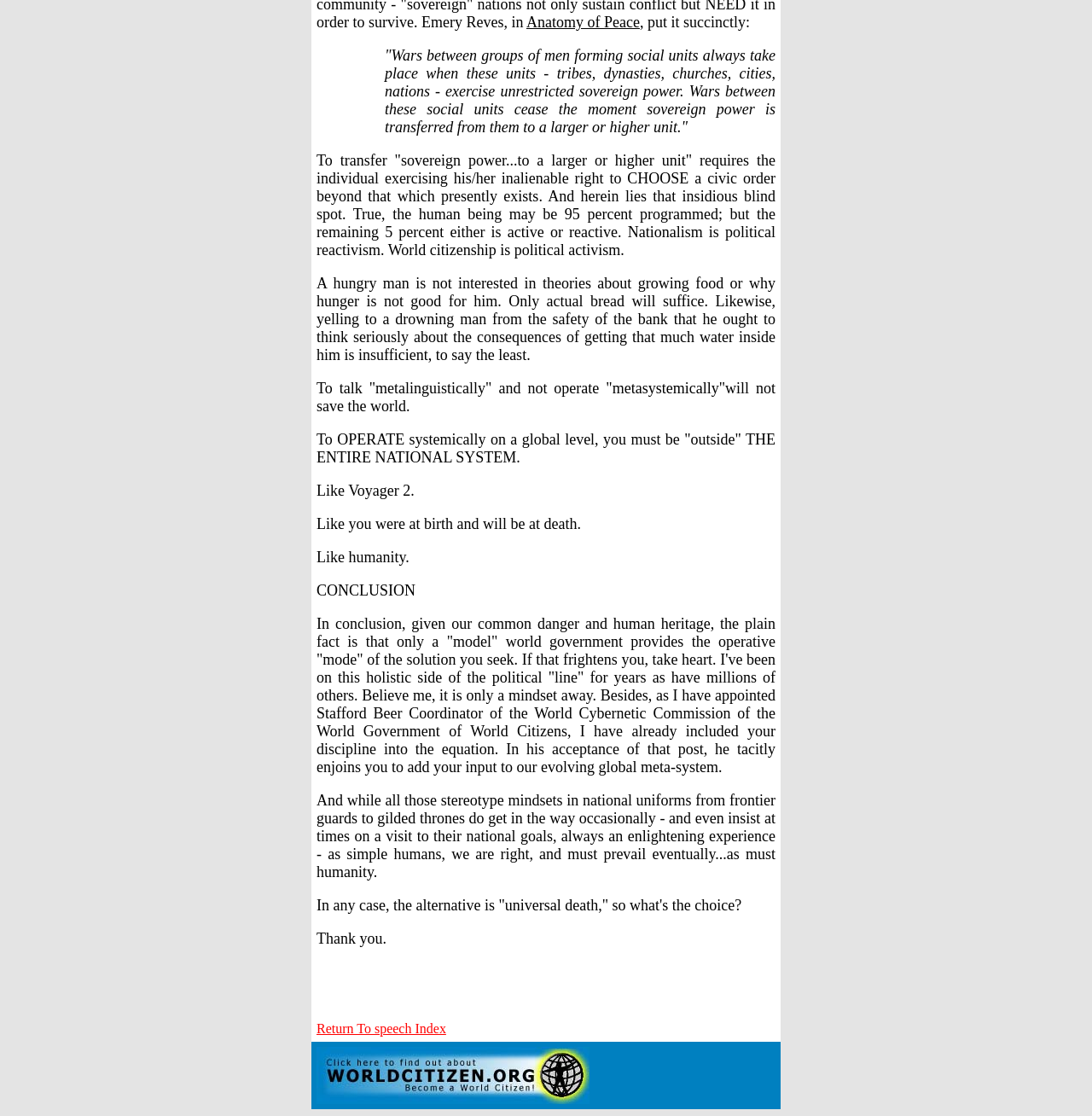Utilize the information from the image to answer the question in detail:
What is the author's stance on nationalism?

The author is against nationalism as stated in the text 'Nationalism is political reactivism. World citizenship is political activism.' which implies that nationalism is a reactive approach whereas world citizenship is a proactive one.